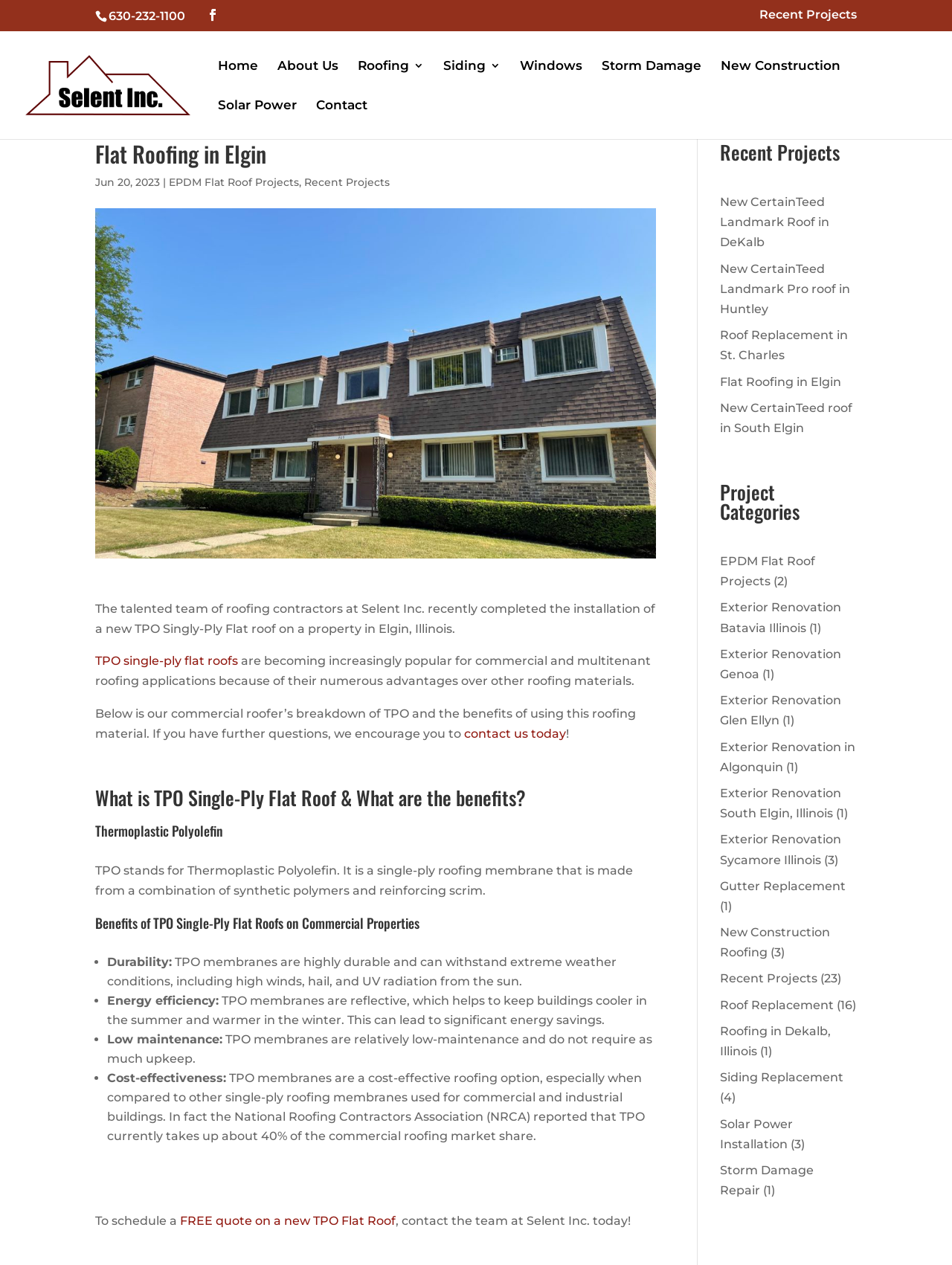Locate the bounding box coordinates of the area that needs to be clicked to fulfill the following instruction: "Contact us today". The coordinates should be in the format of four float numbers between 0 and 1, namely [left, top, right, bottom].

[0.488, 0.574, 0.595, 0.585]